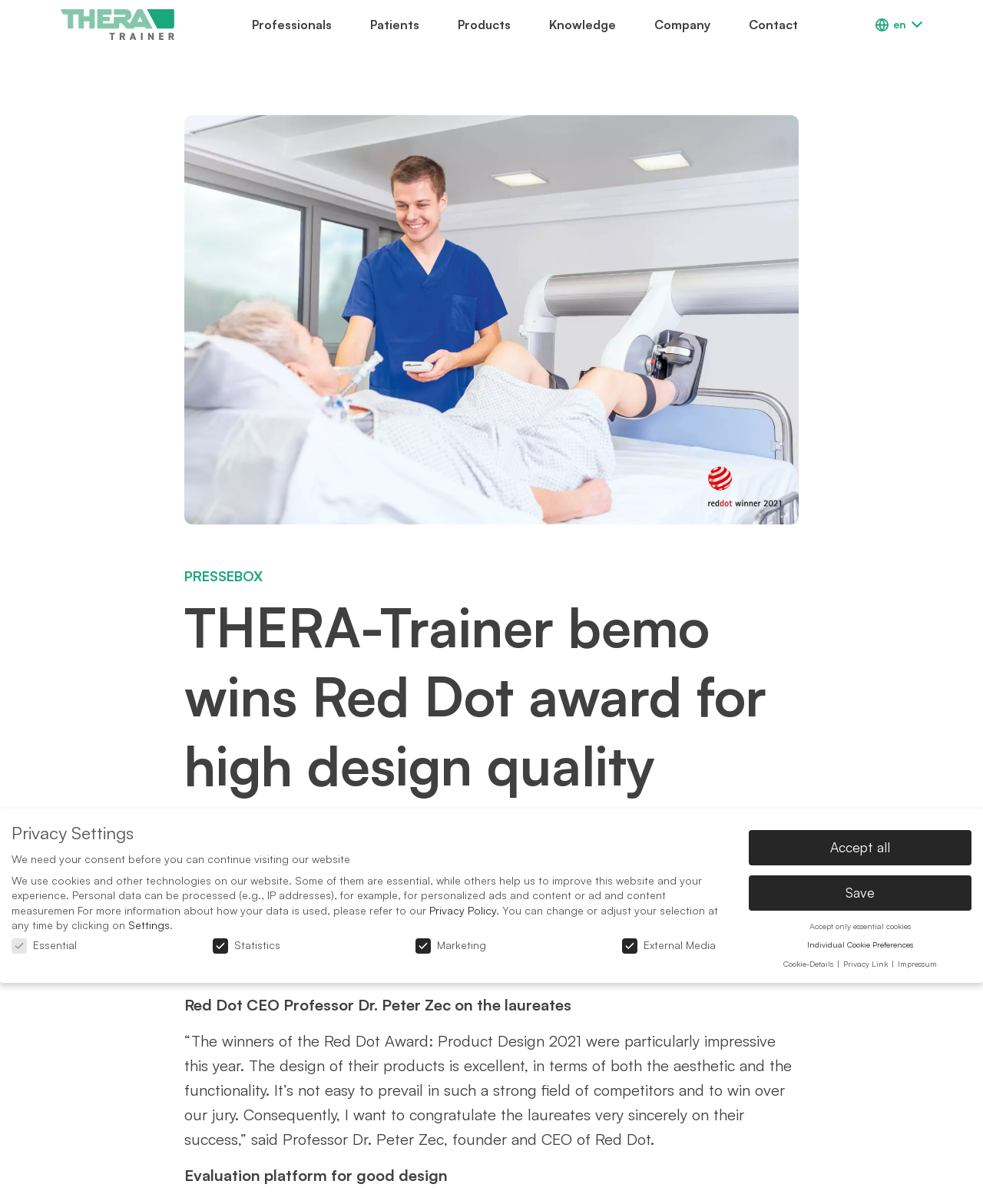What is the location of the company?
Examine the webpage screenshot and provide an in-depth answer to the question.

The location of the company can be found in the main content of the webpage, where it is stated that 'Hochdorf, Germany, 21.04.2021 (PresseBox) –'.